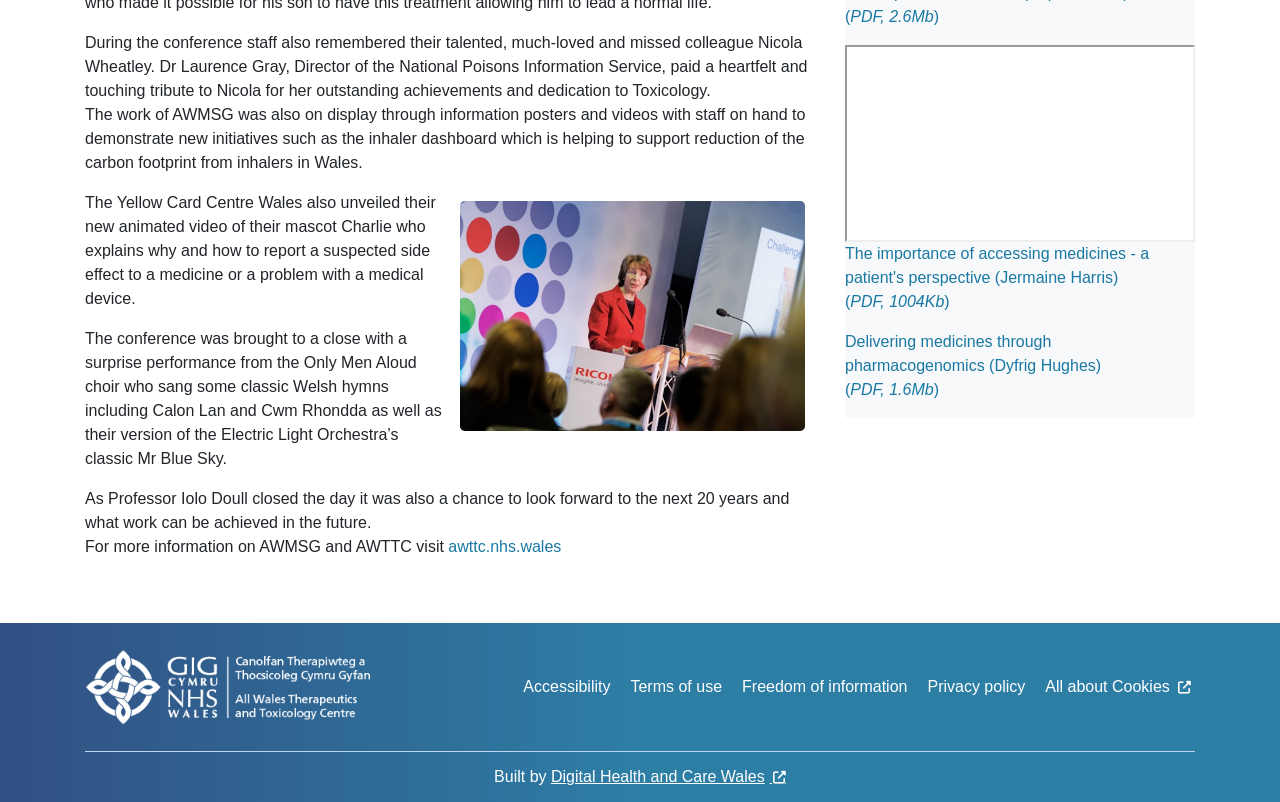Locate the UI element that matches the description Terms of use in the webpage screenshot. Return the bounding box coordinates in the format (top-left x, top-left y, bottom-right x, bottom-right y), with values ranging from 0 to 1.

[0.493, 0.841, 0.564, 0.871]